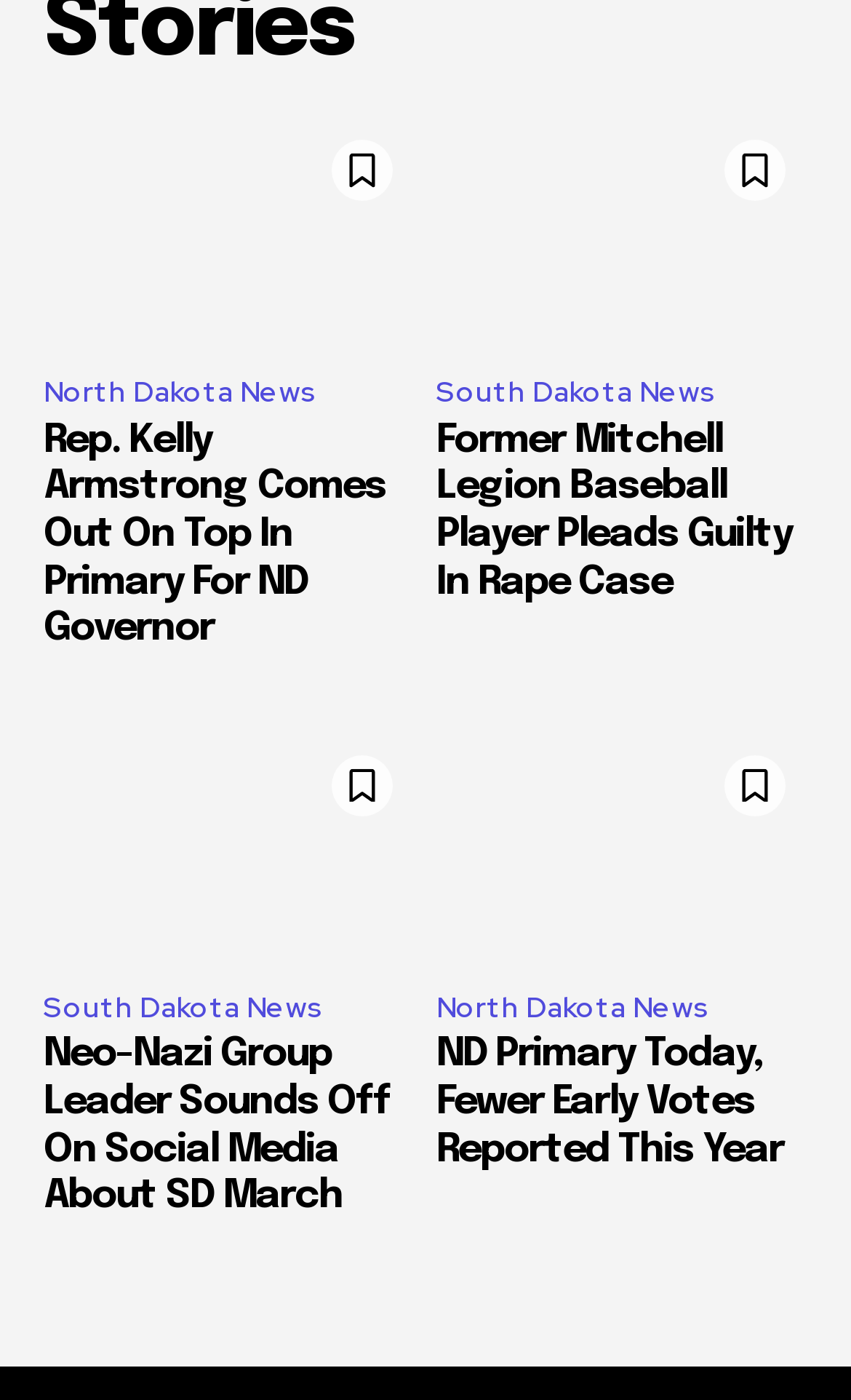Can you identify the bounding box coordinates of the clickable region needed to carry out this instruction: 'Click on 'Posts published on January 3, 2017''? The coordinates should be four float numbers within the range of 0 to 1, stated as [left, top, right, bottom].

None